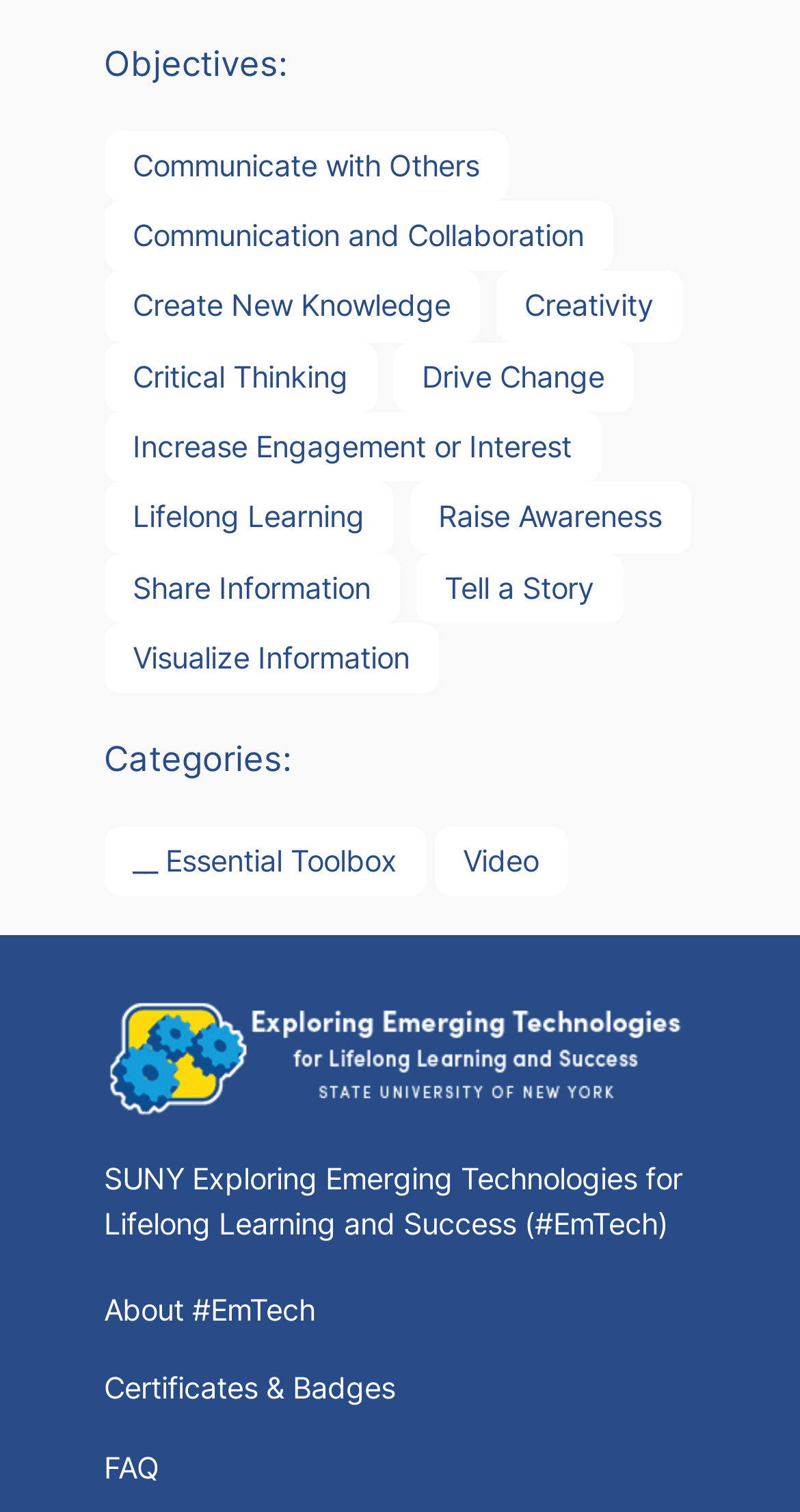Pinpoint the bounding box coordinates of the area that must be clicked to complete this instruction: "Watch 'Exploring Emerging Technologies for Lifelong Learning and Success (#EmTechMOOC)' video".

[0.13, 0.661, 0.87, 0.739]